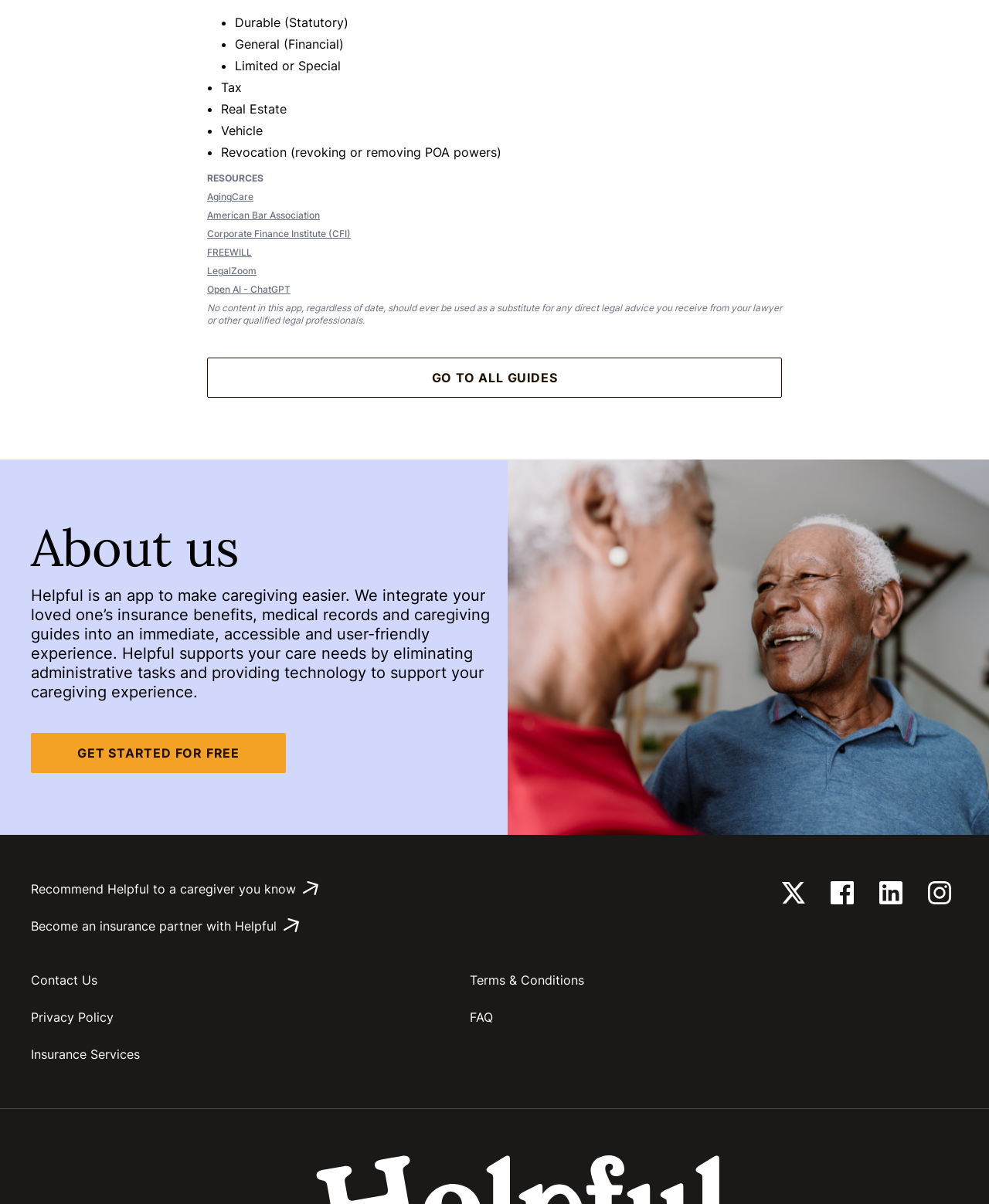Identify the bounding box coordinates for the element you need to click to achieve the following task: "read ultimate guide to holiday rentals in spain". Provide the bounding box coordinates as four float numbers between 0 and 1, in the form [left, top, right, bottom].

None